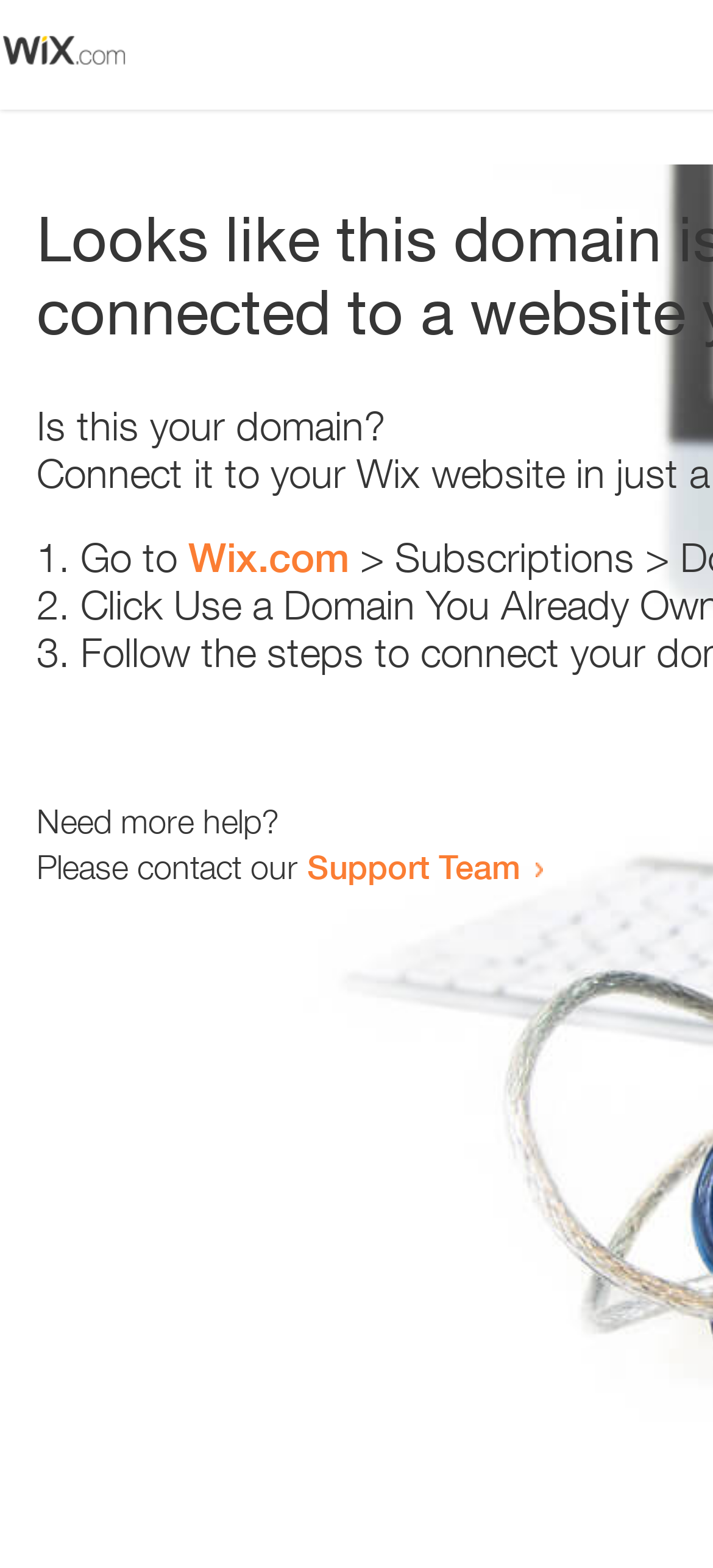Where can I get more help?
Using the image as a reference, deliver a detailed and thorough answer to the question.

The webpage provides a link to the 'Support Team' which implies that users can get more help by contacting them.